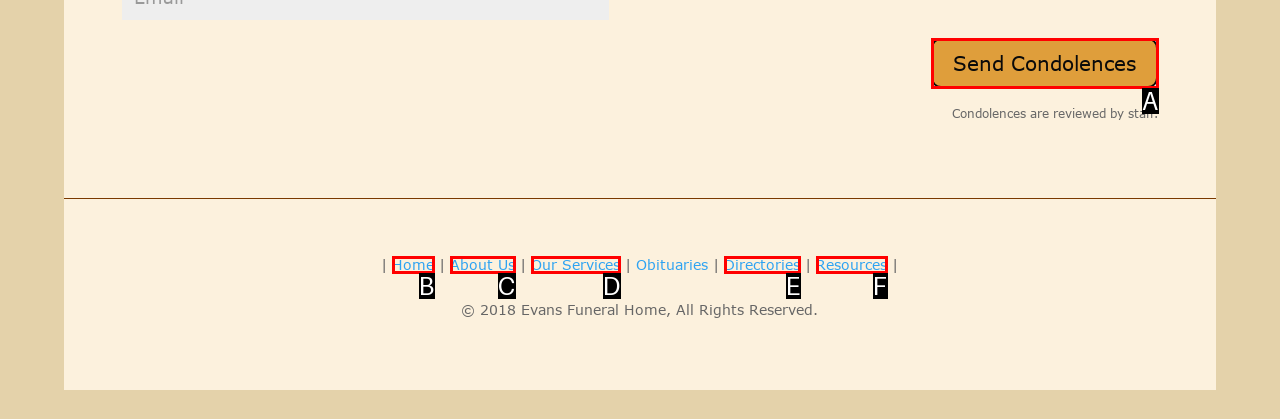Tell me which option best matches the description: Send Condolences
Answer with the option's letter from the given choices directly.

A